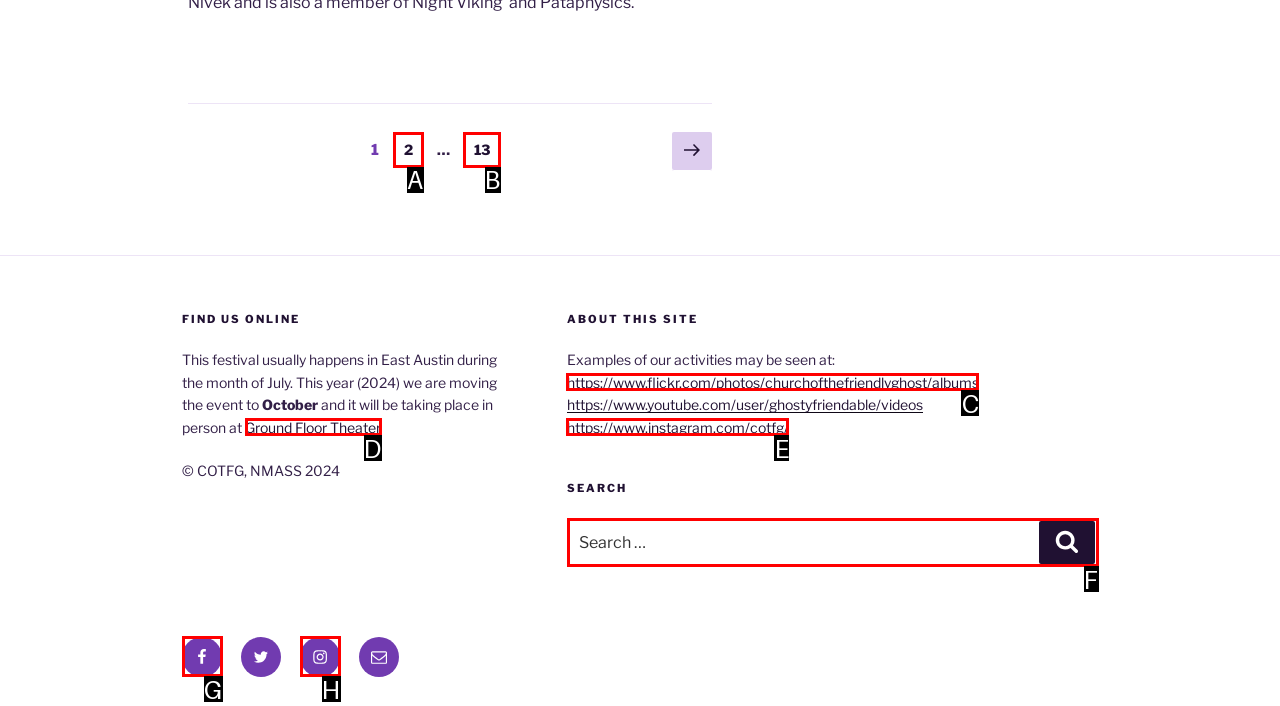Tell me which one HTML element I should click to complete the following task: Search for something Answer with the option's letter from the given choices directly.

F